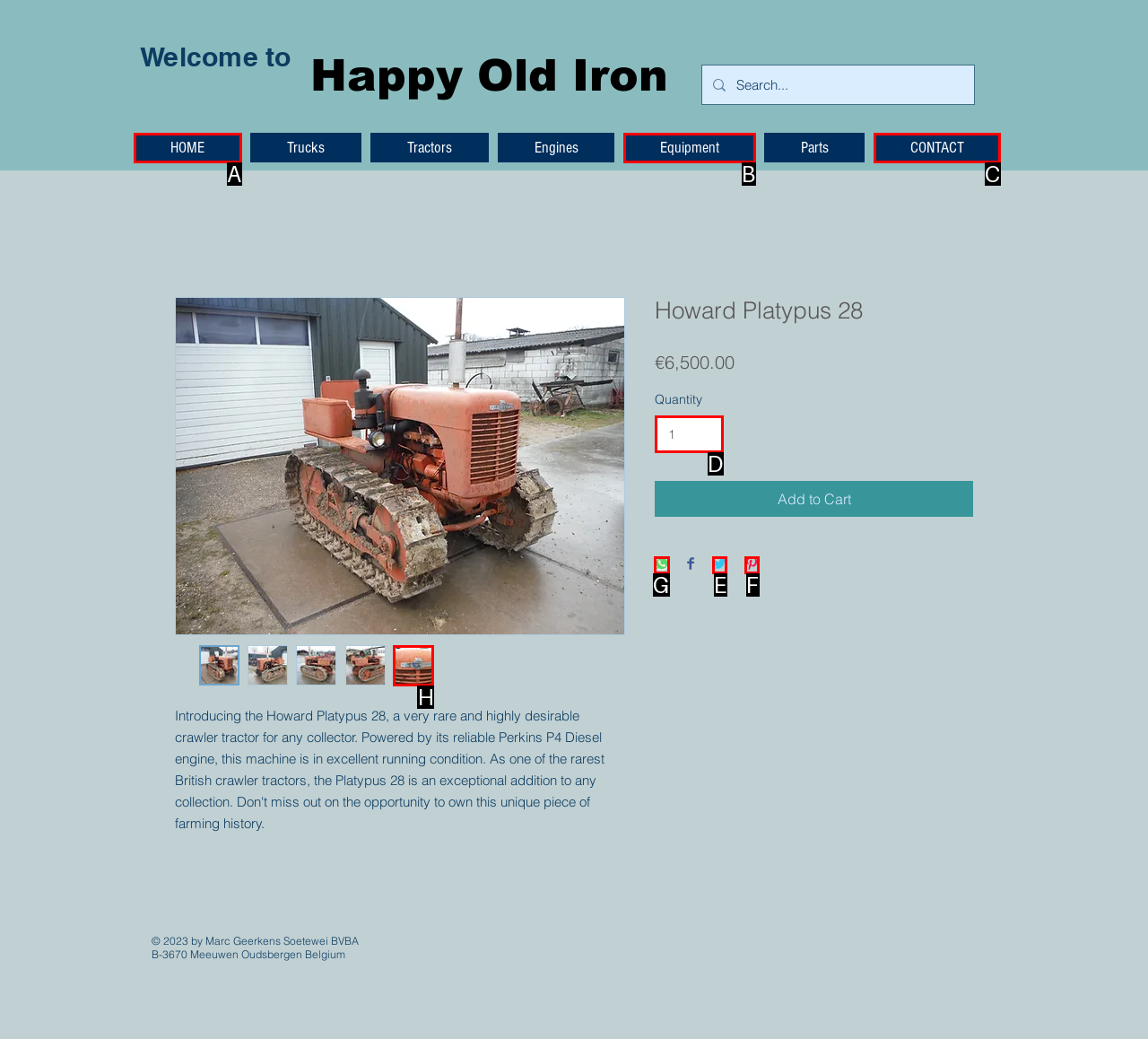Choose the UI element you need to click to carry out the task: Share on WhatsApp.
Respond with the corresponding option's letter.

G